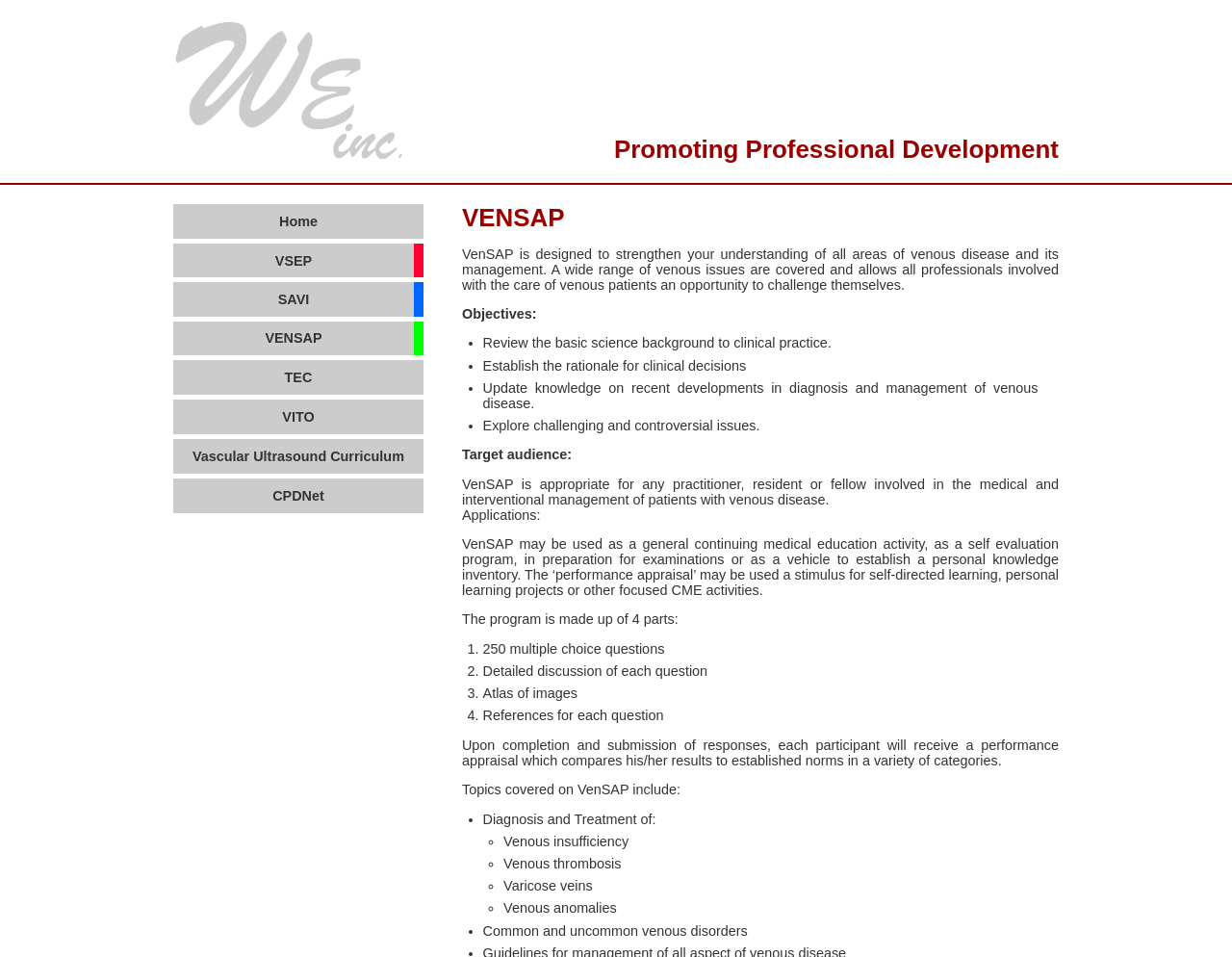Please find the bounding box coordinates of the element that needs to be clicked to perform the following instruction: "Click on the 'Home' link". The bounding box coordinates should be four float numbers between 0 and 1, represented as [left, top, right, bottom].

[0.141, 0.213, 0.344, 0.25]